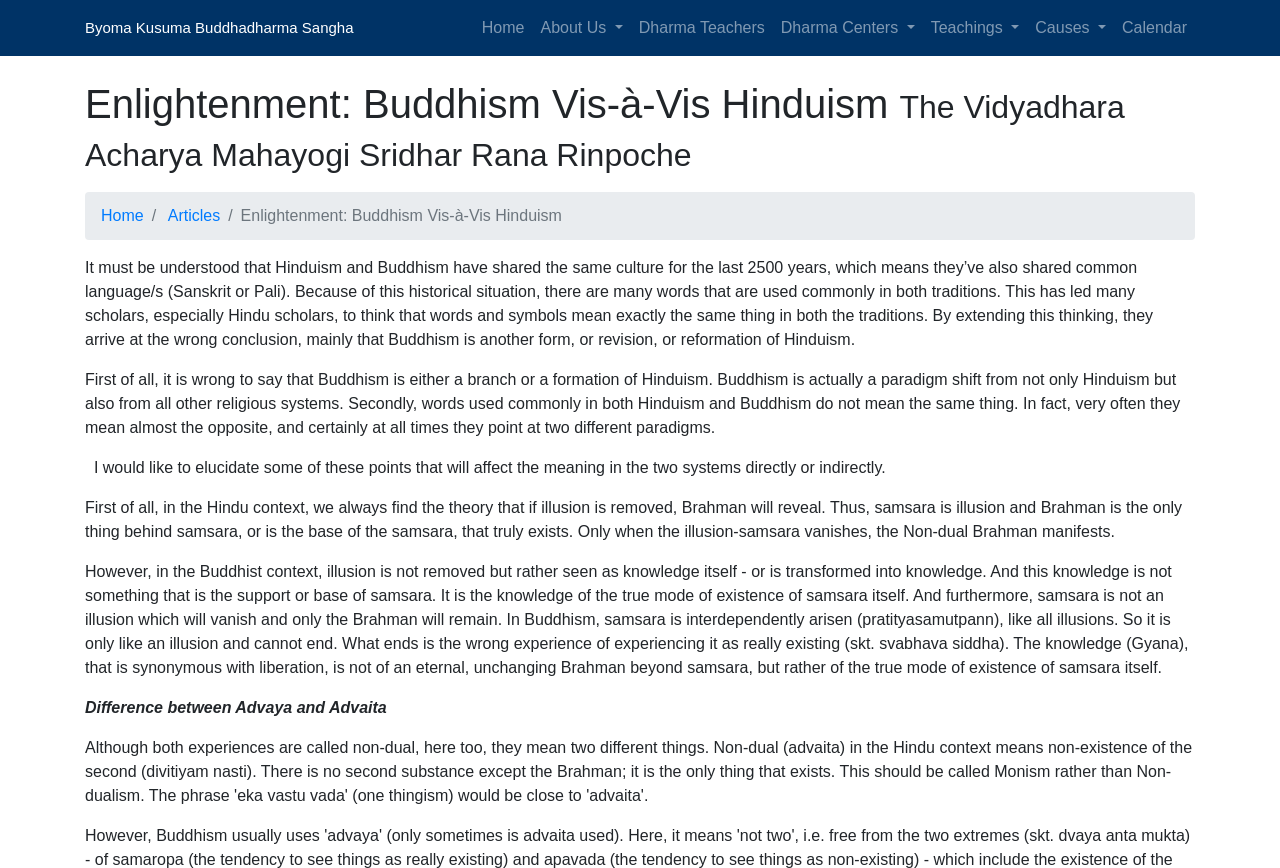Please provide a comprehensive answer to the question based on the screenshot: What is the topic of the article?

The topic of the article can be found in the heading element, which is 'Enlightenment: Buddhism Vis-à-Vis Hinduism The Vidyadhara Acharya Mahayogi Sridhar Rana Rinpoche'. This heading is a summary of the article's content.